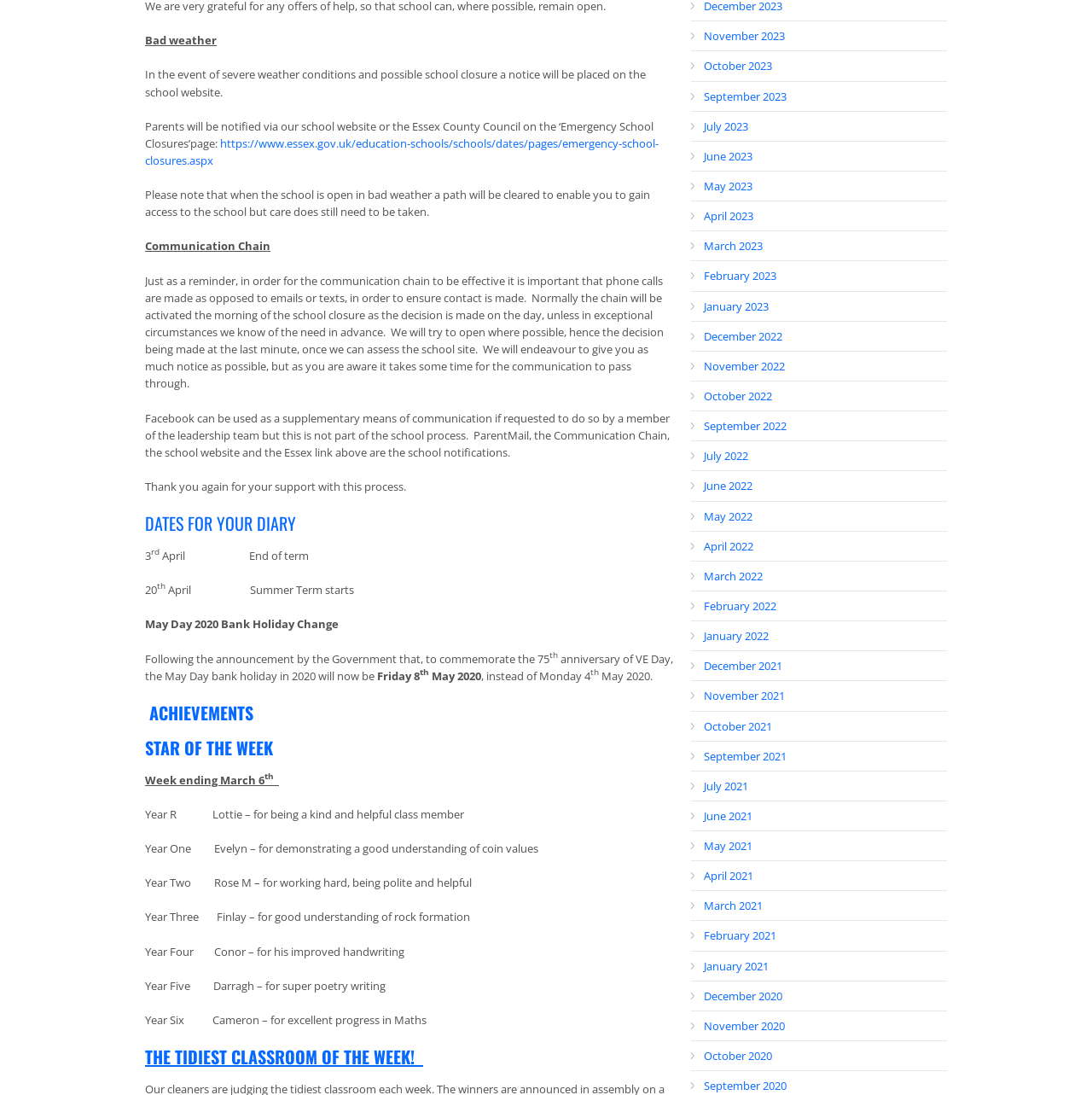What is the tidyest classroom of the week?
Provide a detailed and well-explained answer to the question.

The webpage mentions that there is a tidyest classroom of the week, but it does not specify which classroom it is.